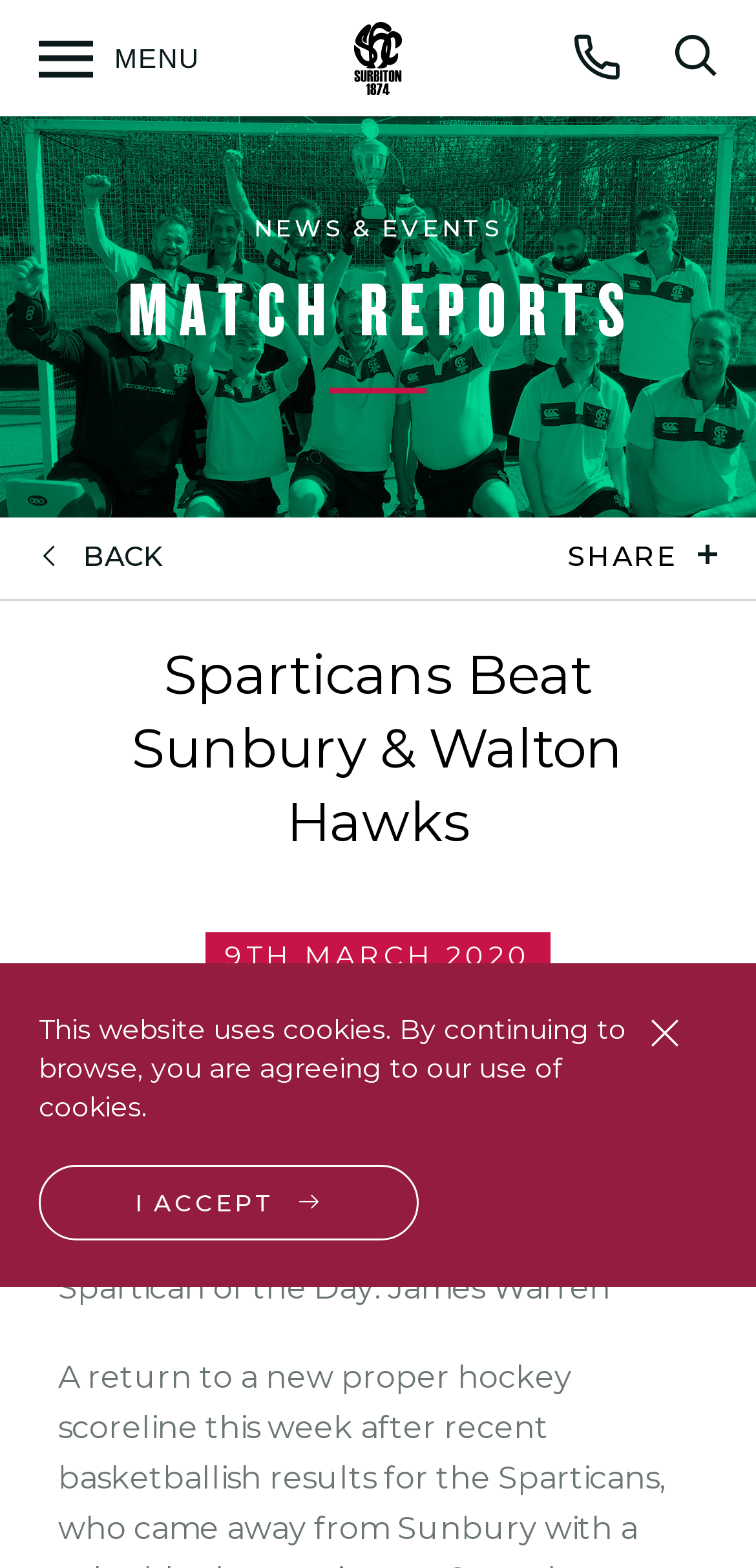What is the position of the 'MENU Open menu' button?
Answer the question in a detailed and comprehensive manner.

I found the position of the 'MENU Open menu' button by looking at its bounding box coordinates [0.051, 0.019, 0.123, 0.056]. The y1 coordinate is 0.019, which is very close to the top of the webpage, and the x1 coordinate is 0.051, which is close to the left edge of the webpage. Therefore, the button is located at the top-left corner of the webpage.